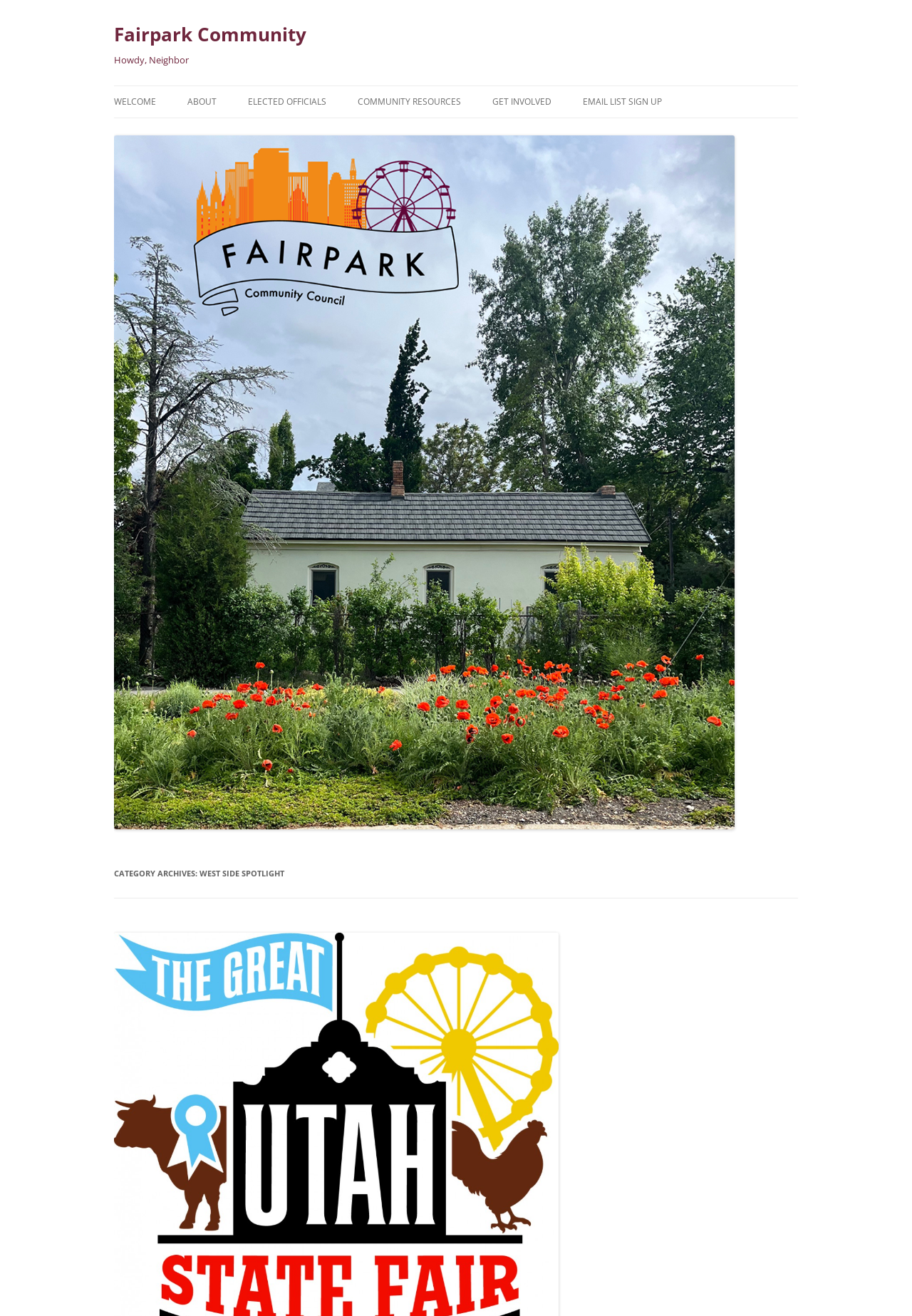Provide the bounding box coordinates in the format (top-left x, top-left y, bottom-right x, bottom-right y). All values are floating point numbers between 0 and 1. Determine the bounding box coordinate of the UI element described as: Login

None